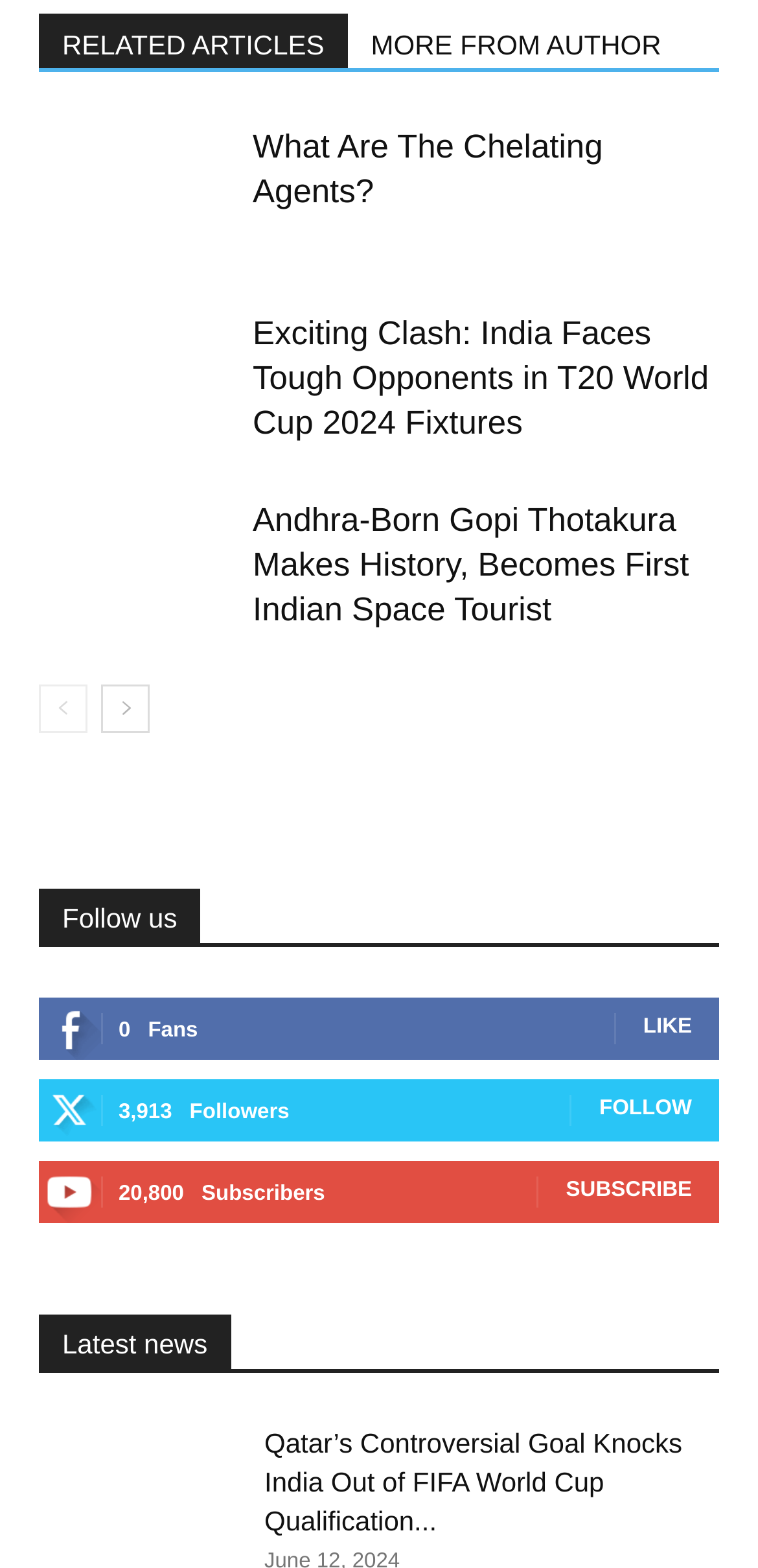Locate the bounding box coordinates of the element to click to perform the following action: 'Follow us on social media'. The coordinates should be given as four float values between 0 and 1, in the form of [left, top, right, bottom].

[0.051, 0.567, 0.949, 0.604]